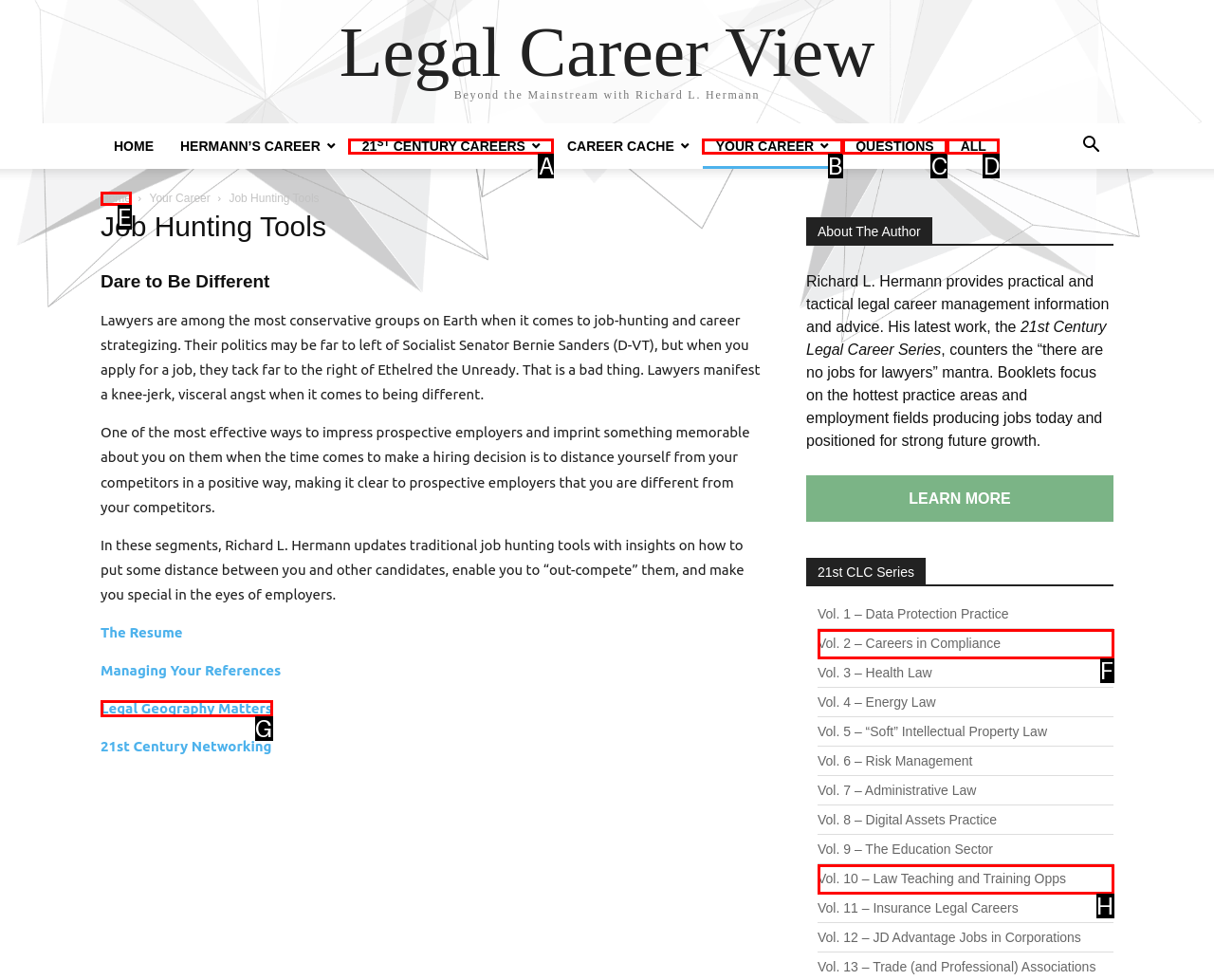Please determine which option aligns with the description: aria-label="Advertisement" name="aswift_0" title="Advertisement". Respond with the option’s letter directly from the available choices.

None